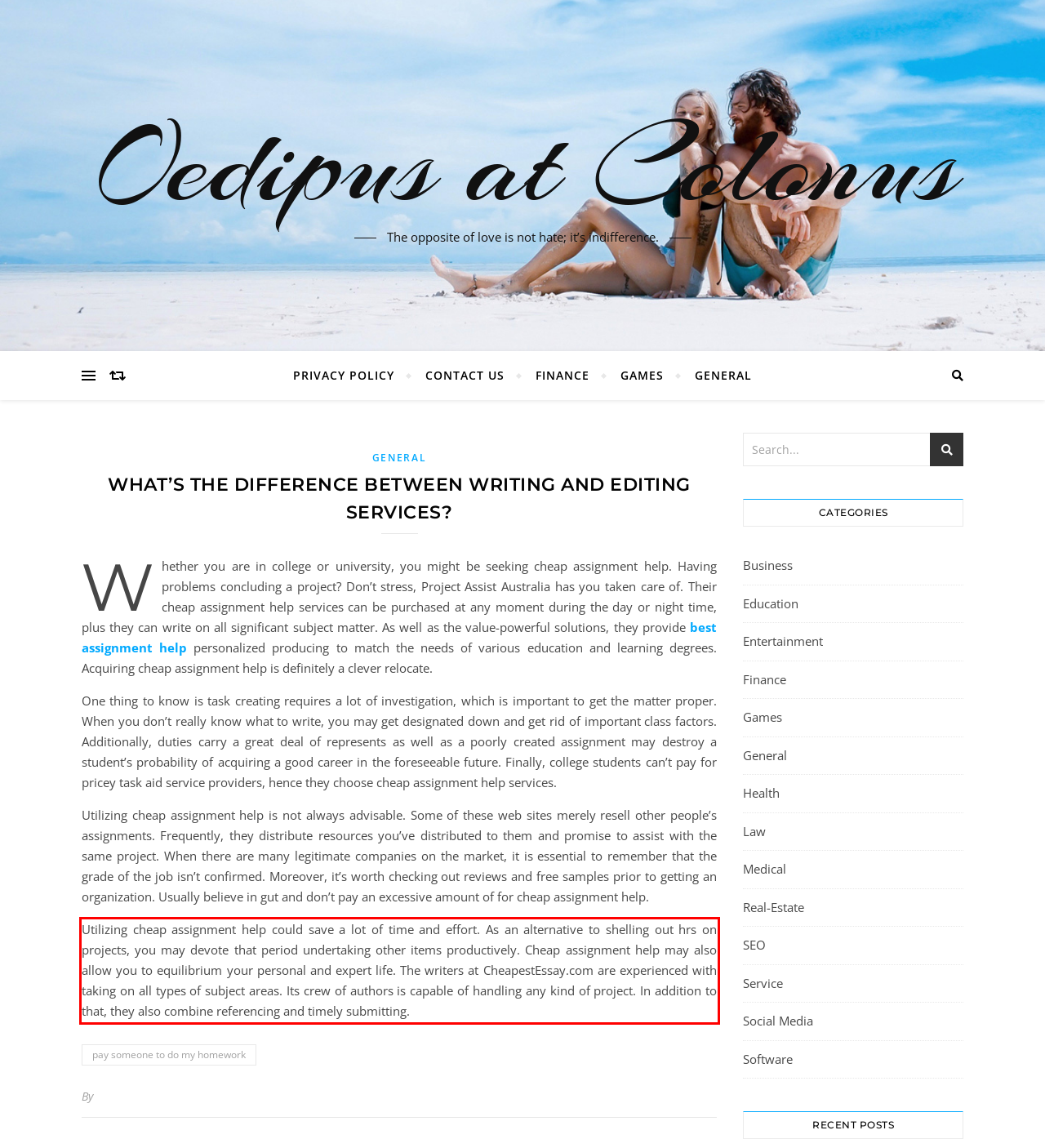Within the screenshot of the webpage, locate the red bounding box and use OCR to identify and provide the text content inside it.

Utilizing cheap assignment help could save a lot of time and effort. As an alternative to shelling out hrs on projects, you may devote that period undertaking other items productively. Cheap assignment help may also allow you to equilibrium your personal and expert life. The writers at CheapestEssay.com are experienced with taking on all types of subject areas. Its crew of authors is capable of handling any kind of project. In addition to that, they also combine referencing and timely submitting.